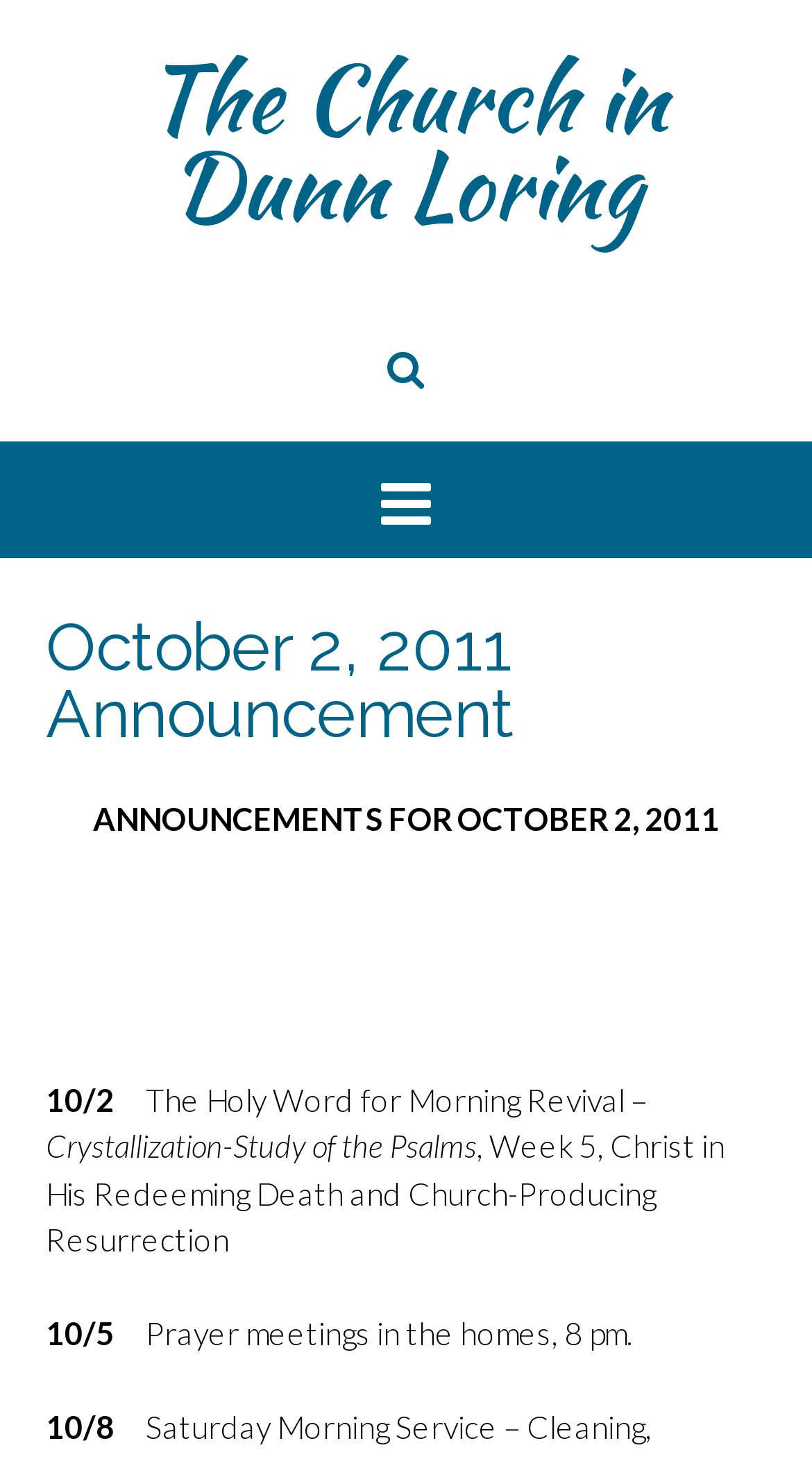What time are the prayer meetings in the homes?
Using the image, elaborate on the answer with as much detail as possible.

I found the time by looking at the text 'Prayer meetings in the homes, 8 pm.' which is a static text element located at [0.179, 0.901, 0.779, 0.926] and is part of the announcement section.